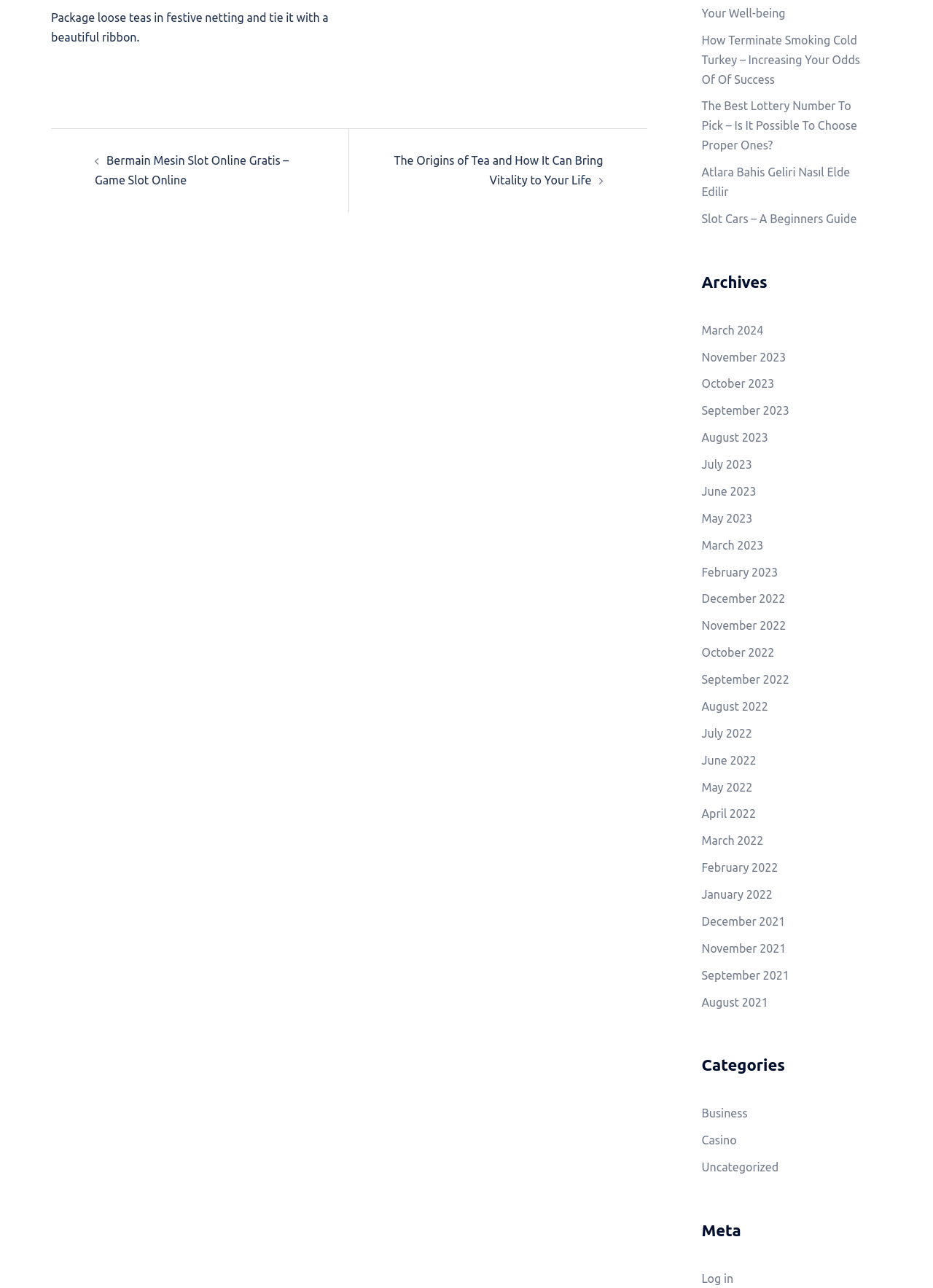Based on the element description "May 2022", predict the bounding box coordinates of the UI element.

[0.752, 0.606, 0.806, 0.616]